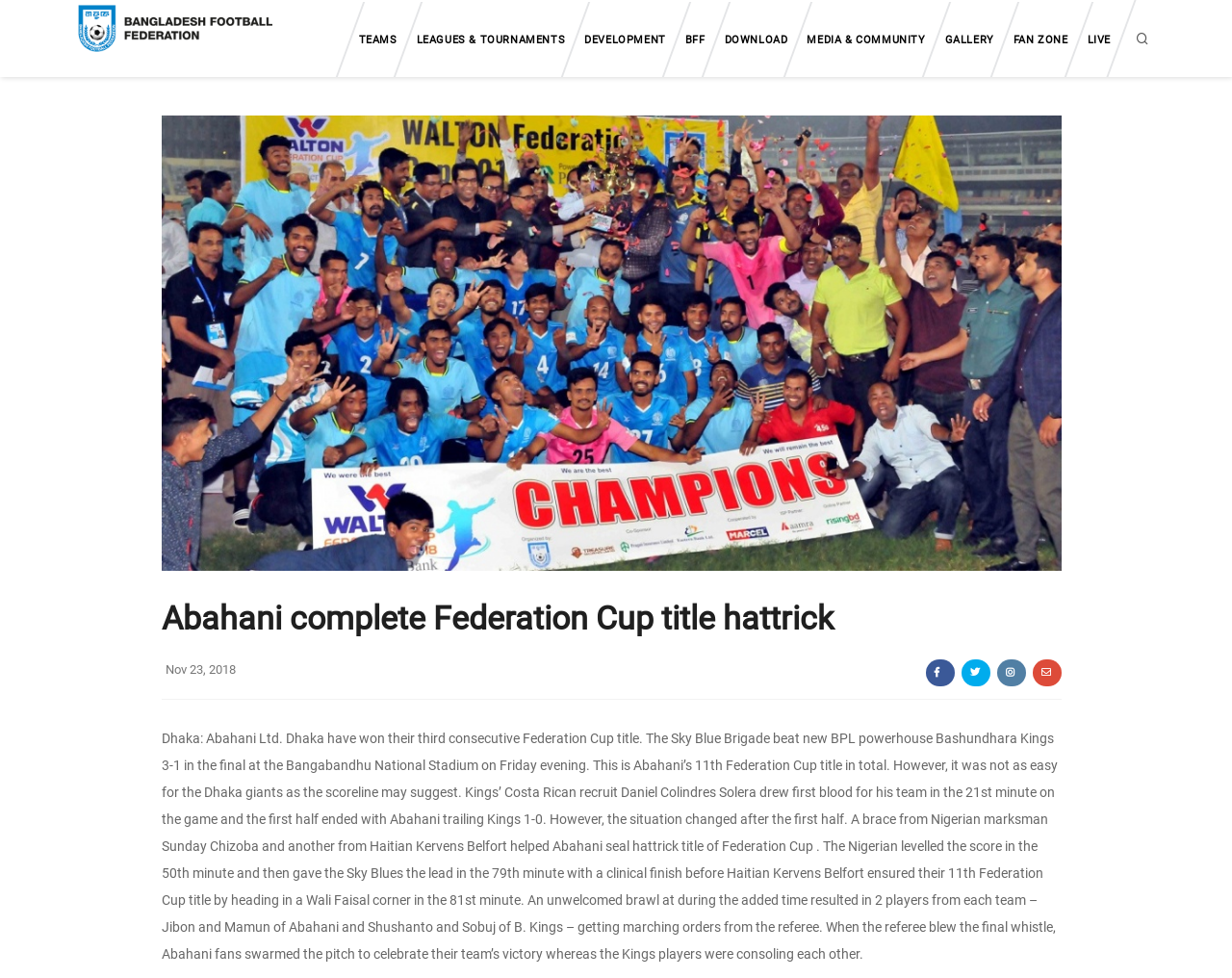Please locate the bounding box coordinates of the region I need to click to follow this instruction: "View Gallery".

[0.22, 0.735, 0.268, 0.758]